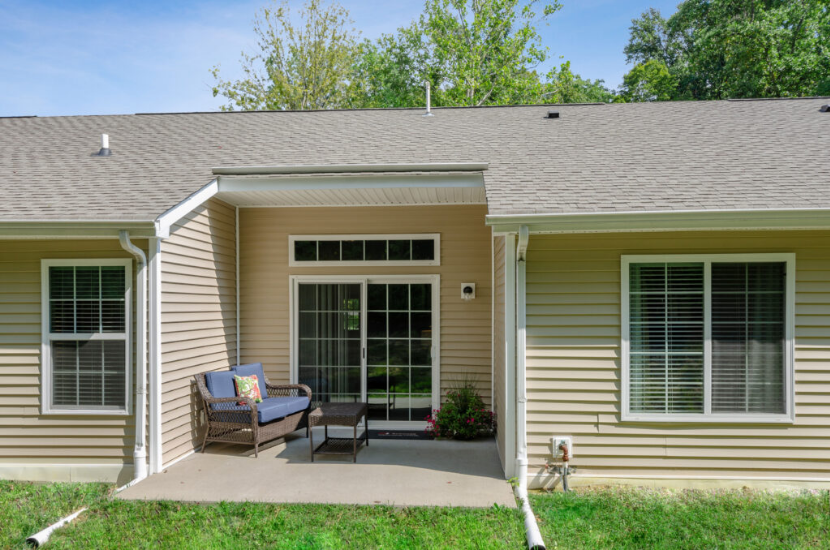What is beside the loveseat?
From the screenshot, supply a one-word or short-phrase answer.

A simple table